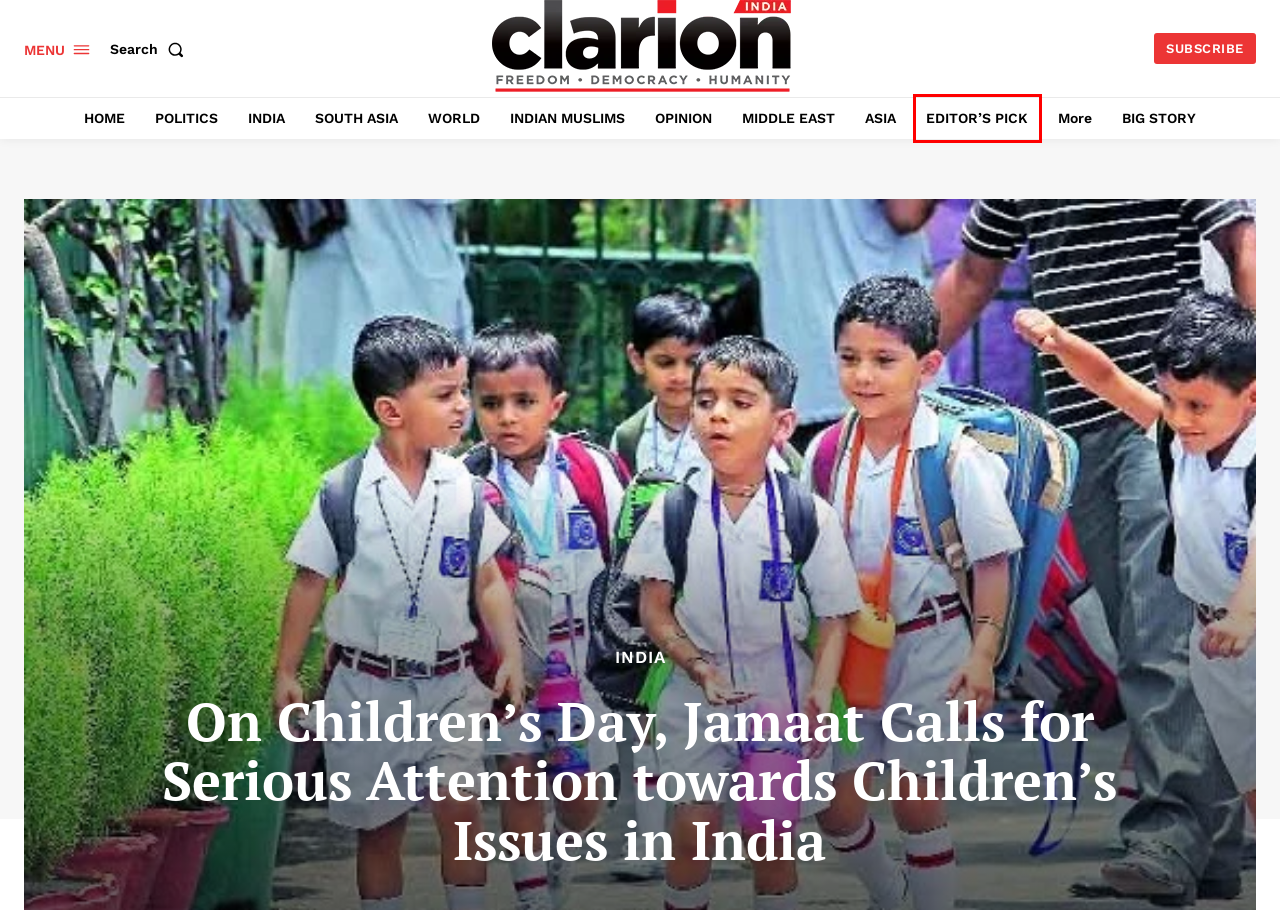Examine the screenshot of a webpage with a red bounding box around a UI element. Your task is to identify the webpage description that best corresponds to the new webpage after clicking the specified element. The given options are:
A. Middle East Archives - Clarion India
B. Opinion Archives - Clarion India
C. India Archives - Clarion India
D. Homepage - Clarion India
E. Indian Muslims Archives - Clarion India
F. World Archives - Clarion India
G. EDITOR'S PICK Archives - Clarion India
H. Asia Archives - Clarion India

G